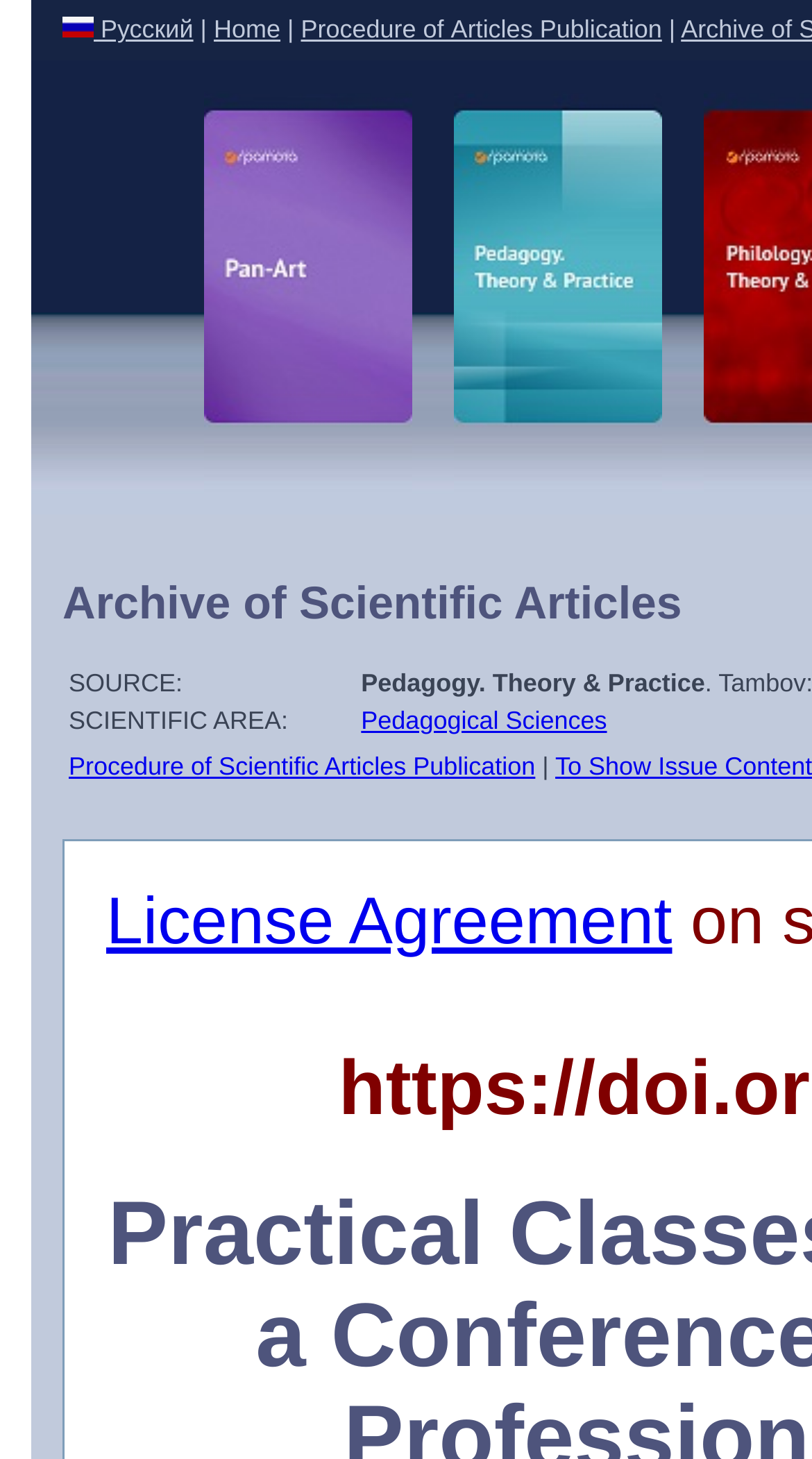Please provide the bounding box coordinates for the UI element as described: "Русский". The coordinates must be four floats between 0 and 1, represented as [left, top, right, bottom].

[0.077, 0.01, 0.238, 0.03]